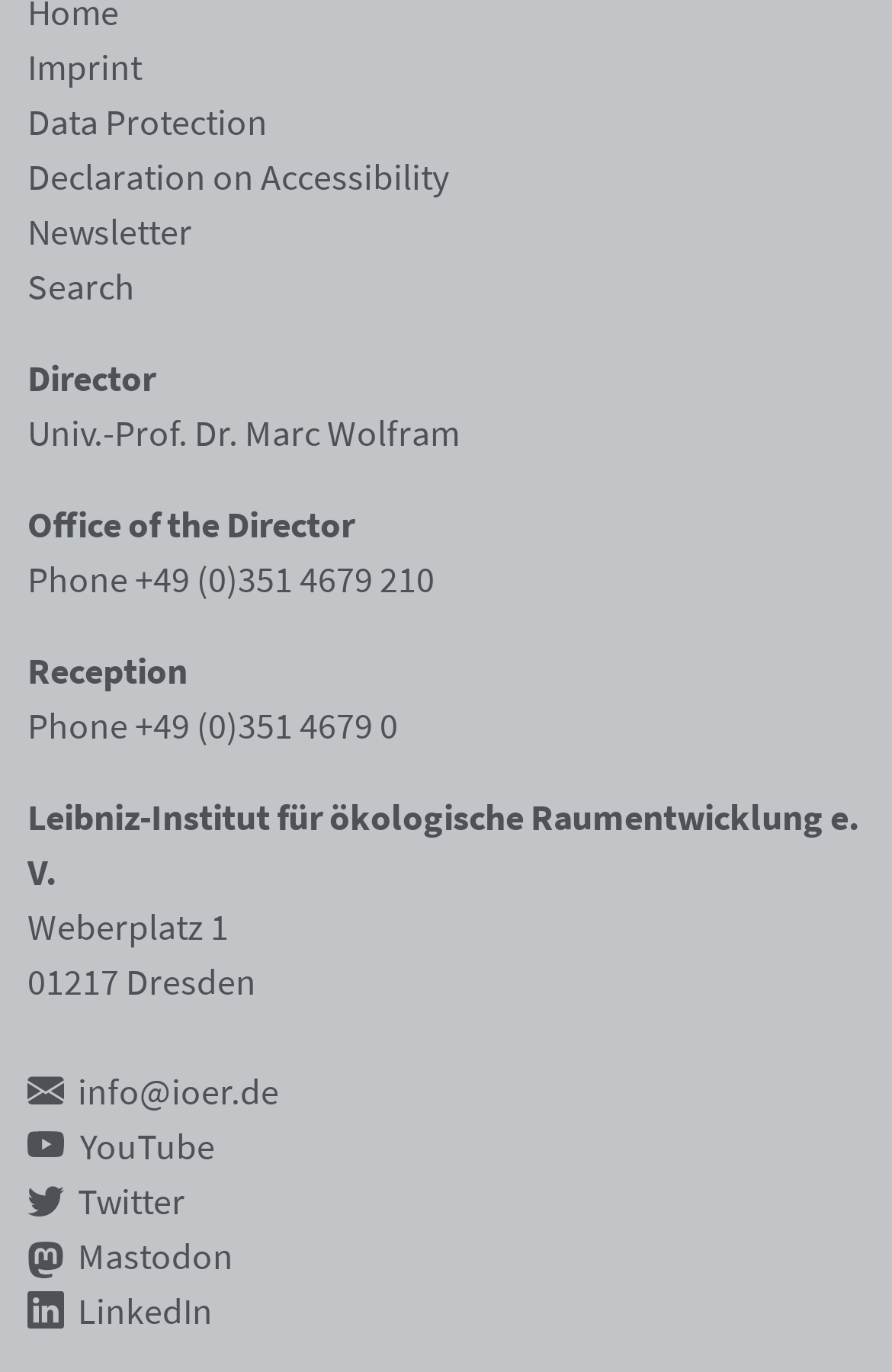What is the phone number of the reception?
Based on the image content, provide your answer in one word or a short phrase.

+49 (0)351 4679 0